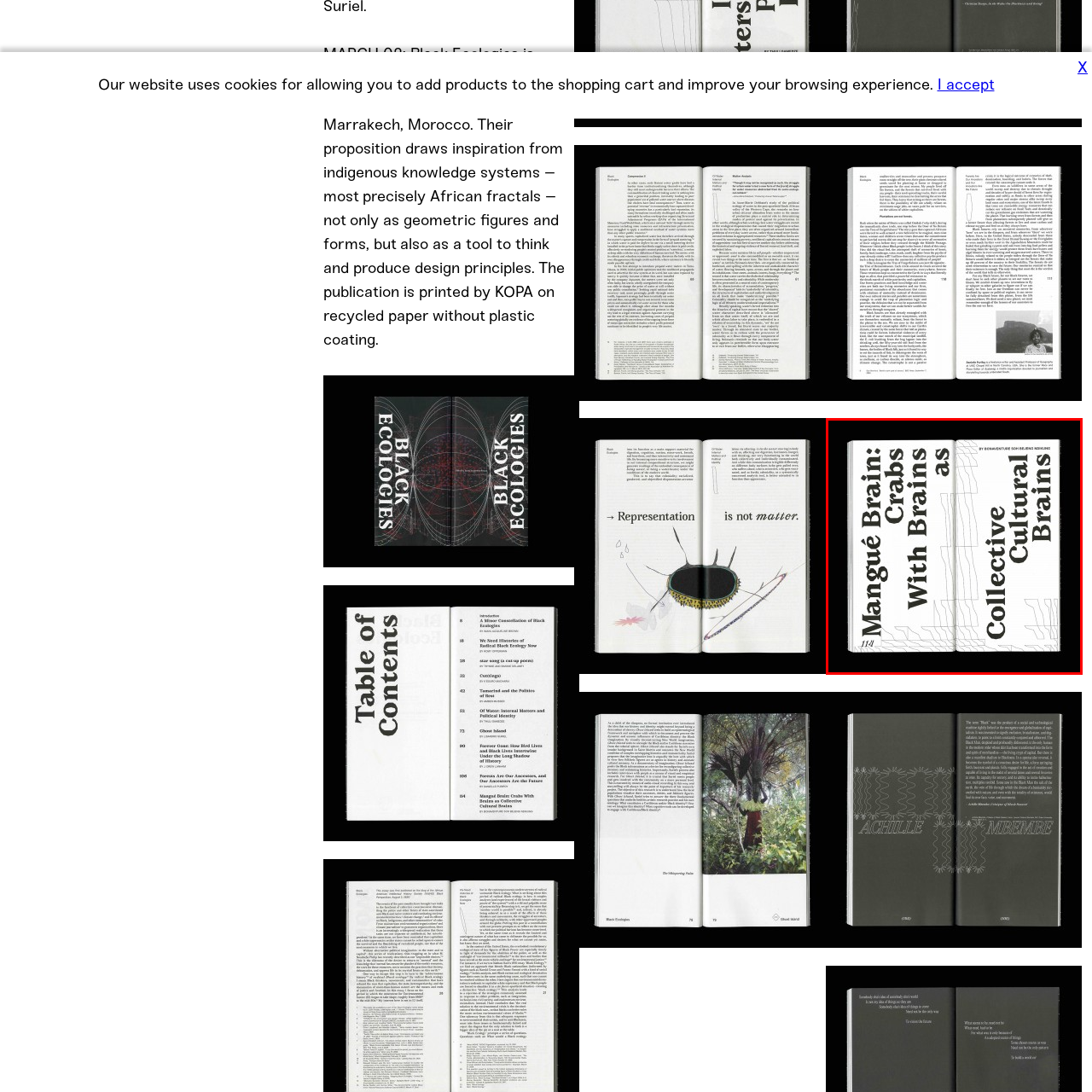Examine the portion of the image marked by the red rectangle, What is the design aesthetic of the publication? Answer concisely using a single word or phrase.

Minimalist